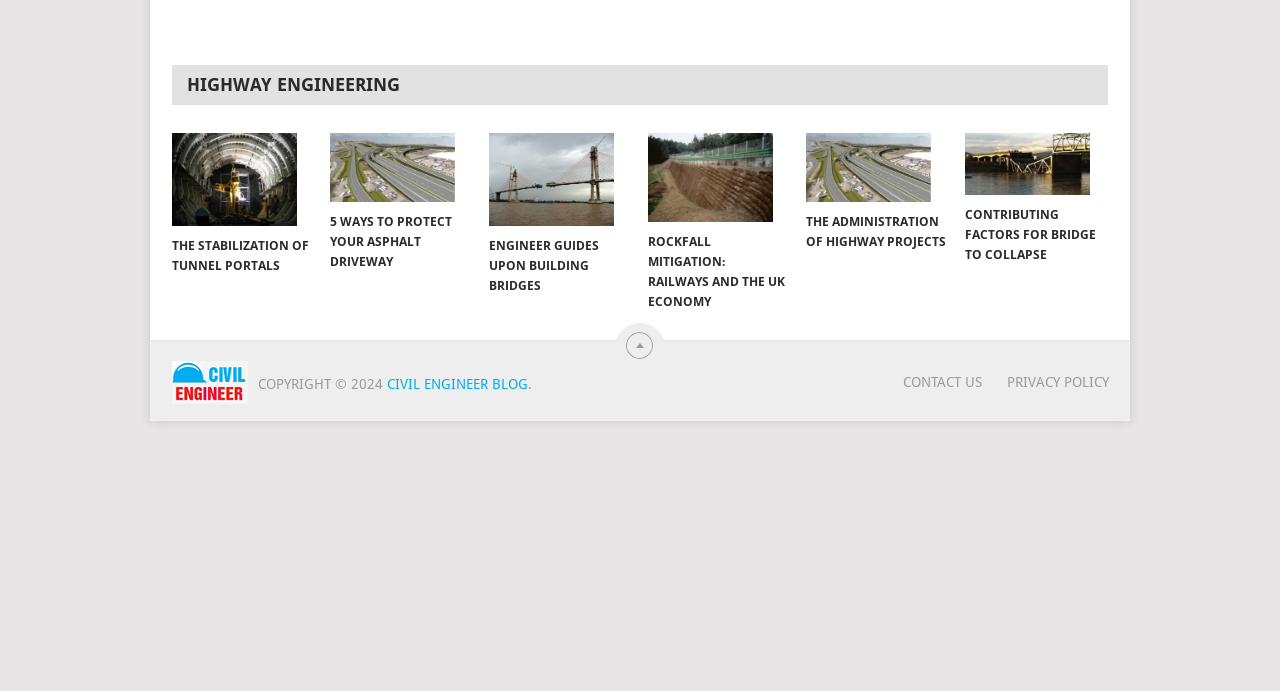Respond with a single word or phrase to the following question:
What is the copyright year mentioned on the webpage?

2024